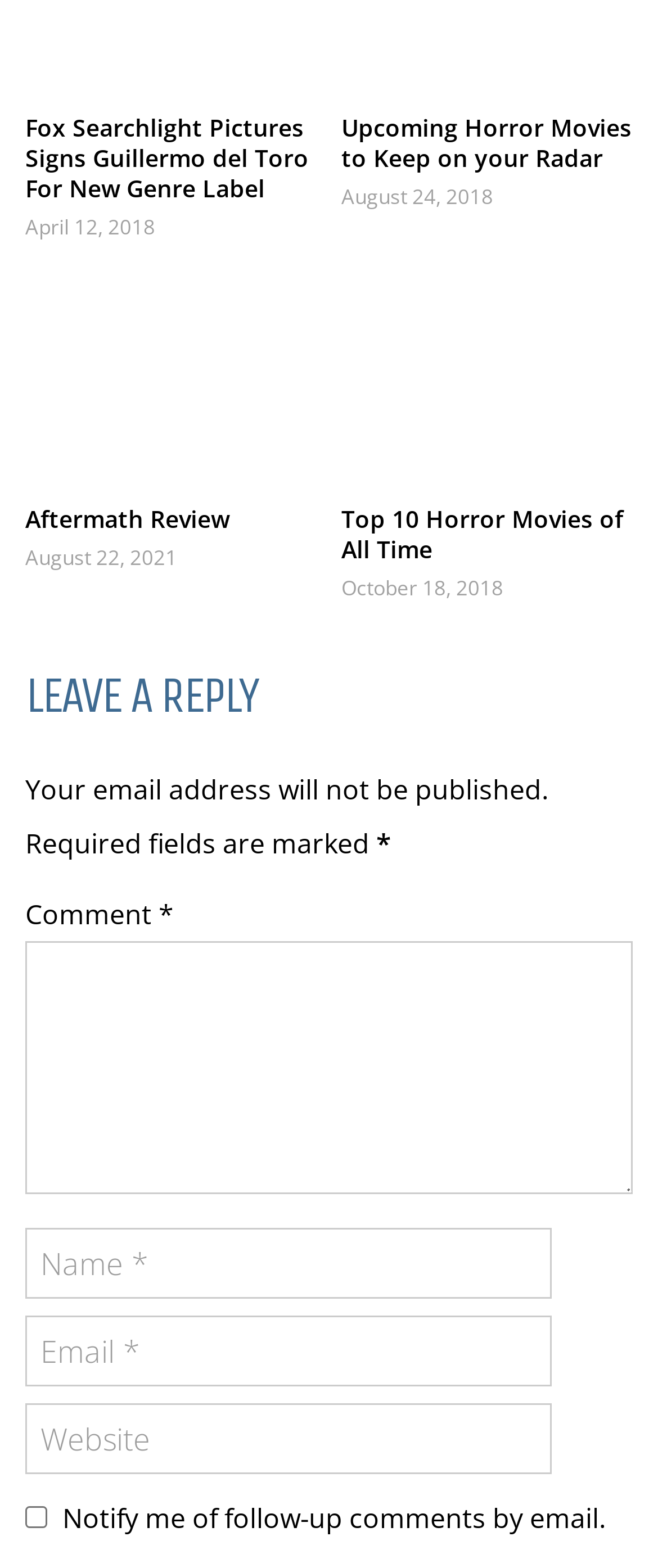Determine the bounding box for the UI element as described: "parent_node: Comment * name="comment"". The coordinates should be represented as four float numbers between 0 and 1, formatted as [left, top, right, bottom].

[0.038, 0.601, 0.962, 0.762]